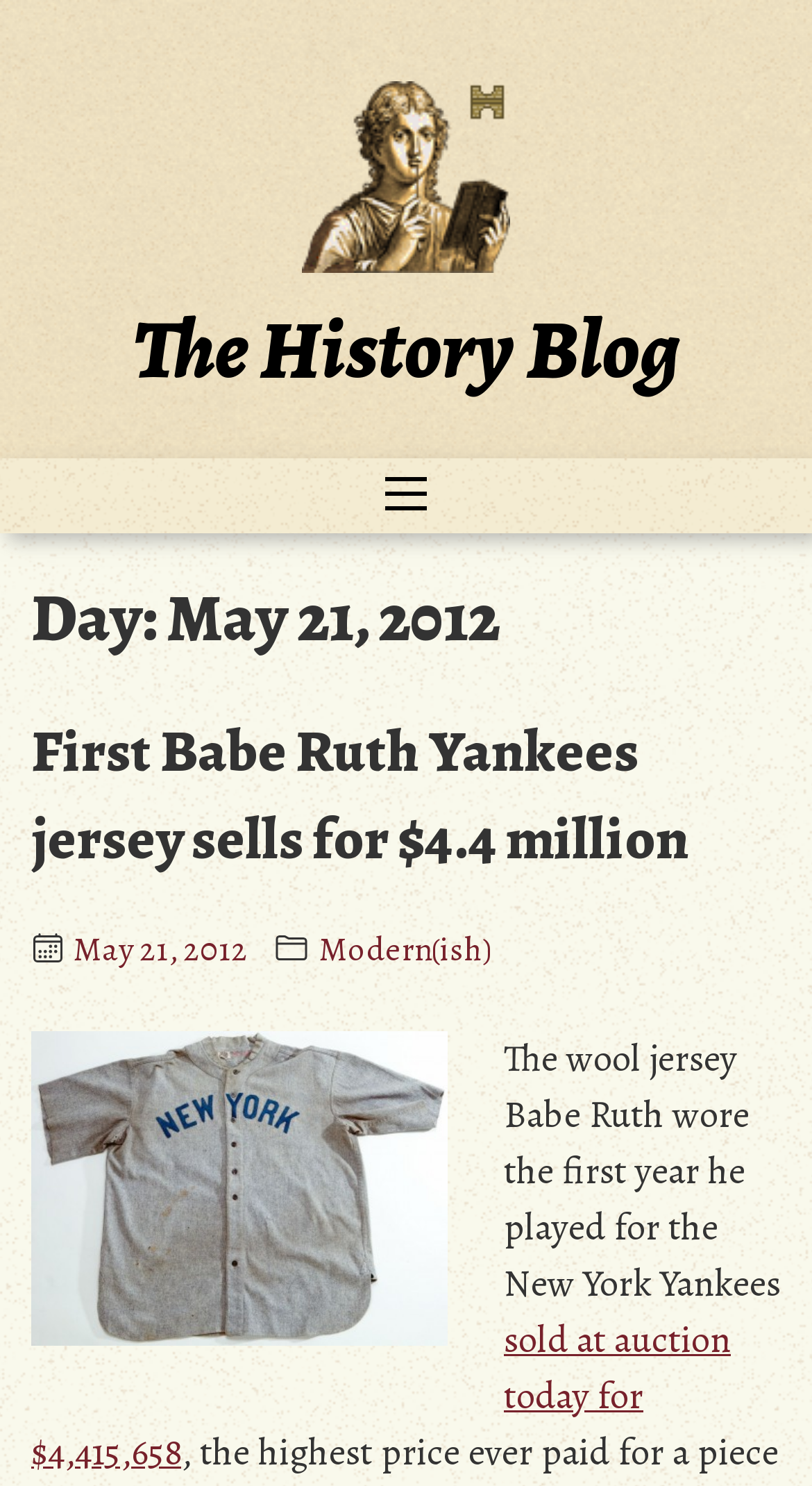Determine the bounding box for the UI element described here: "admin".

None